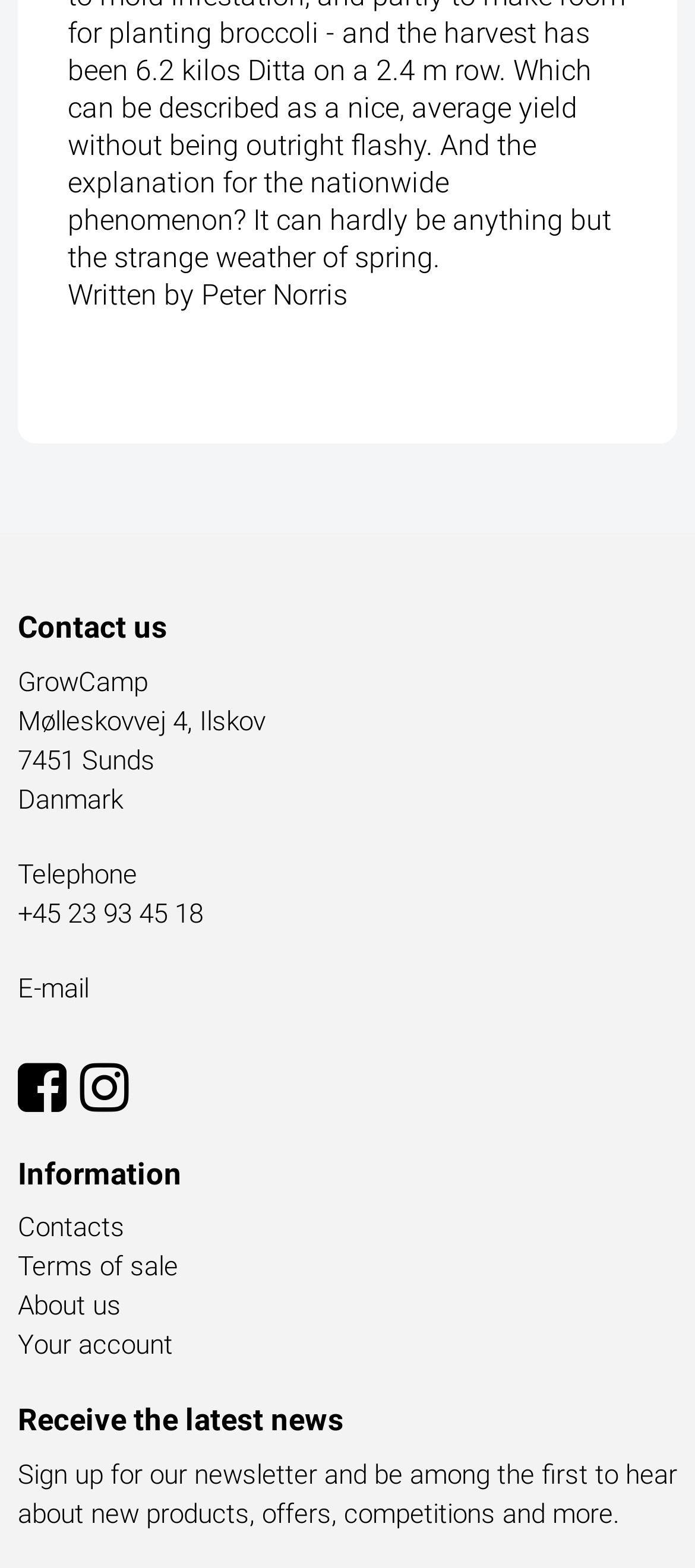What is the expiration period of the _ga cookie?
Please provide a detailed answer to the question.

The _ga cookie, which is used by Google Analytics, has an expiration period of 2 years, as mentioned in the statistics section of the webpage.